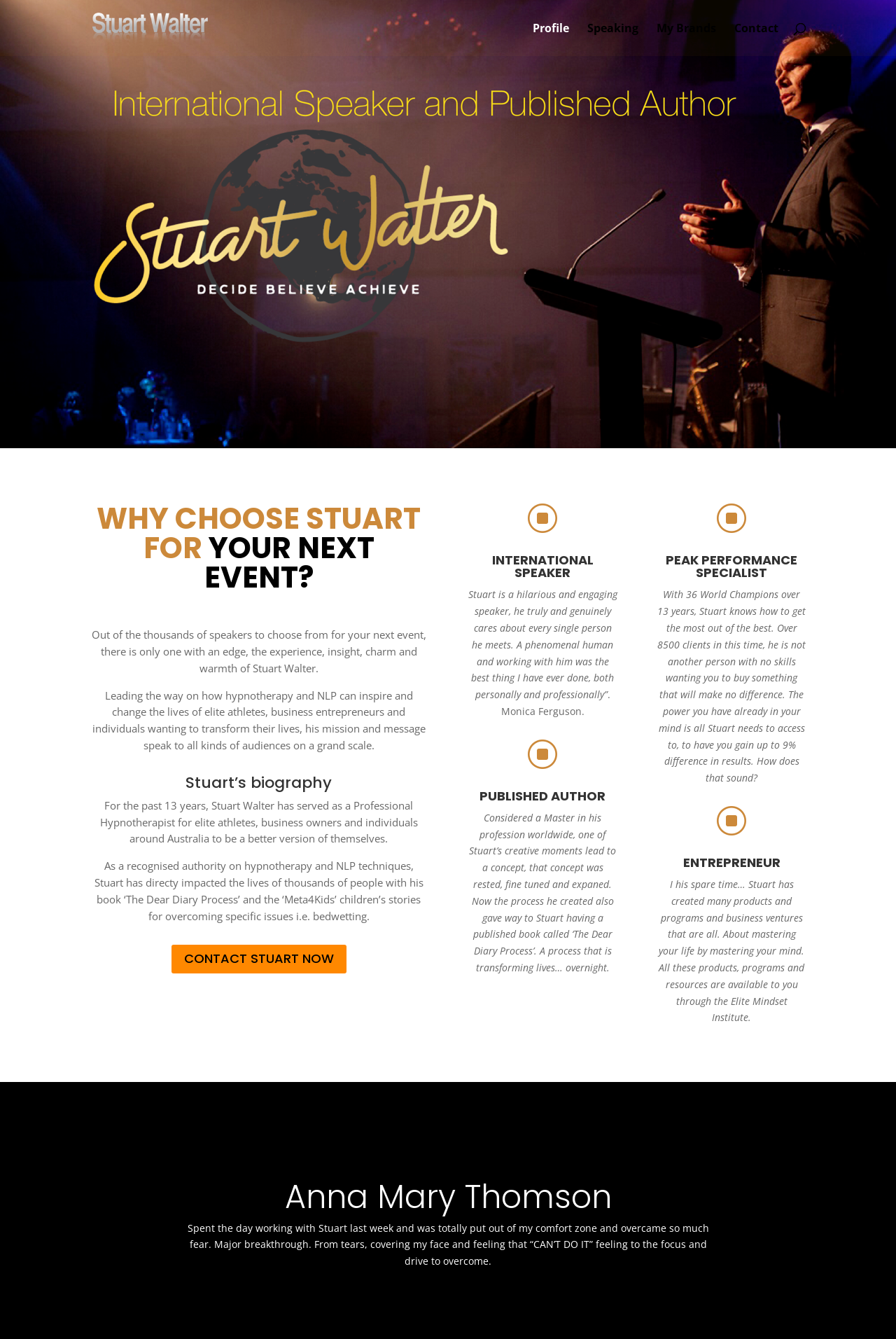Give a one-word or short-phrase answer to the following question: 
How many World Champions has Stuart worked with?

36